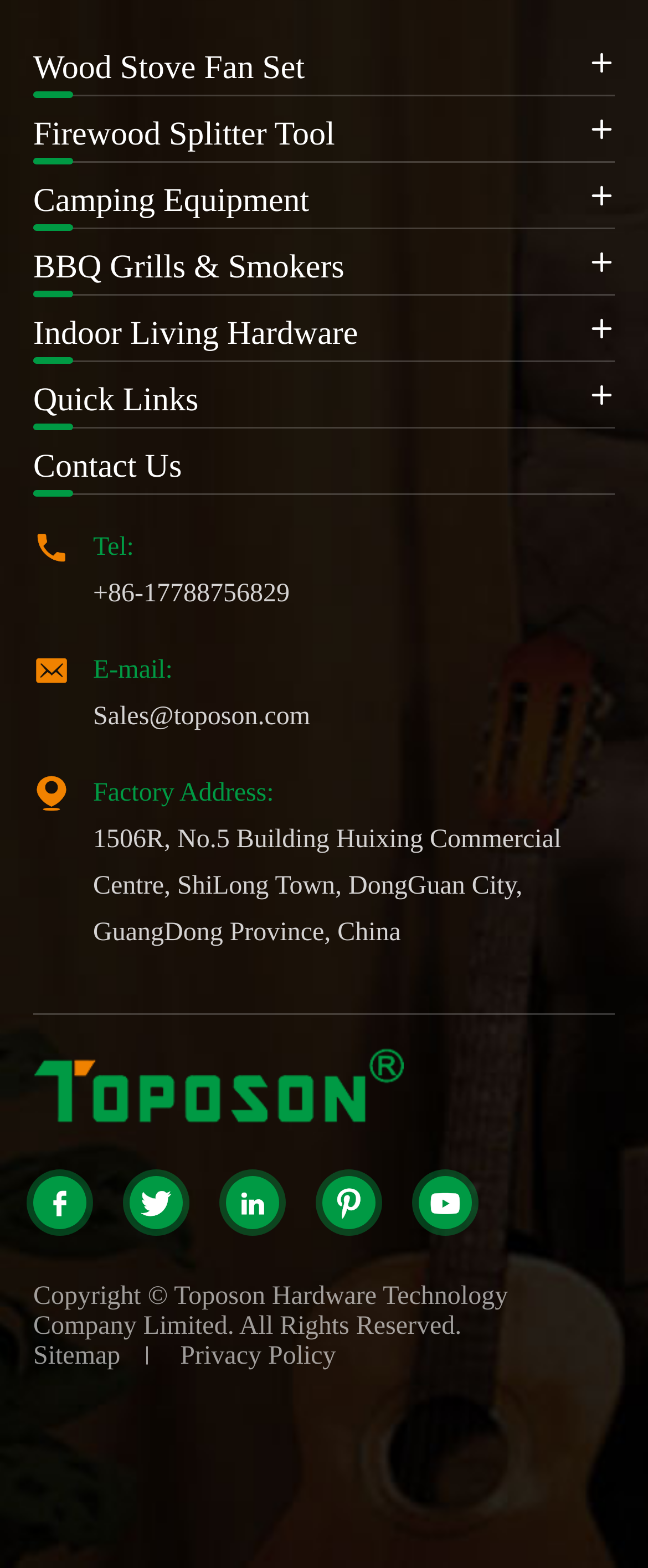Please provide the bounding box coordinates for the element that needs to be clicked to perform the following instruction: "Click Wood Stove Fan Set". The coordinates should be given as four float numbers between 0 and 1, i.e., [left, top, right, bottom].

[0.051, 0.031, 0.47, 0.056]